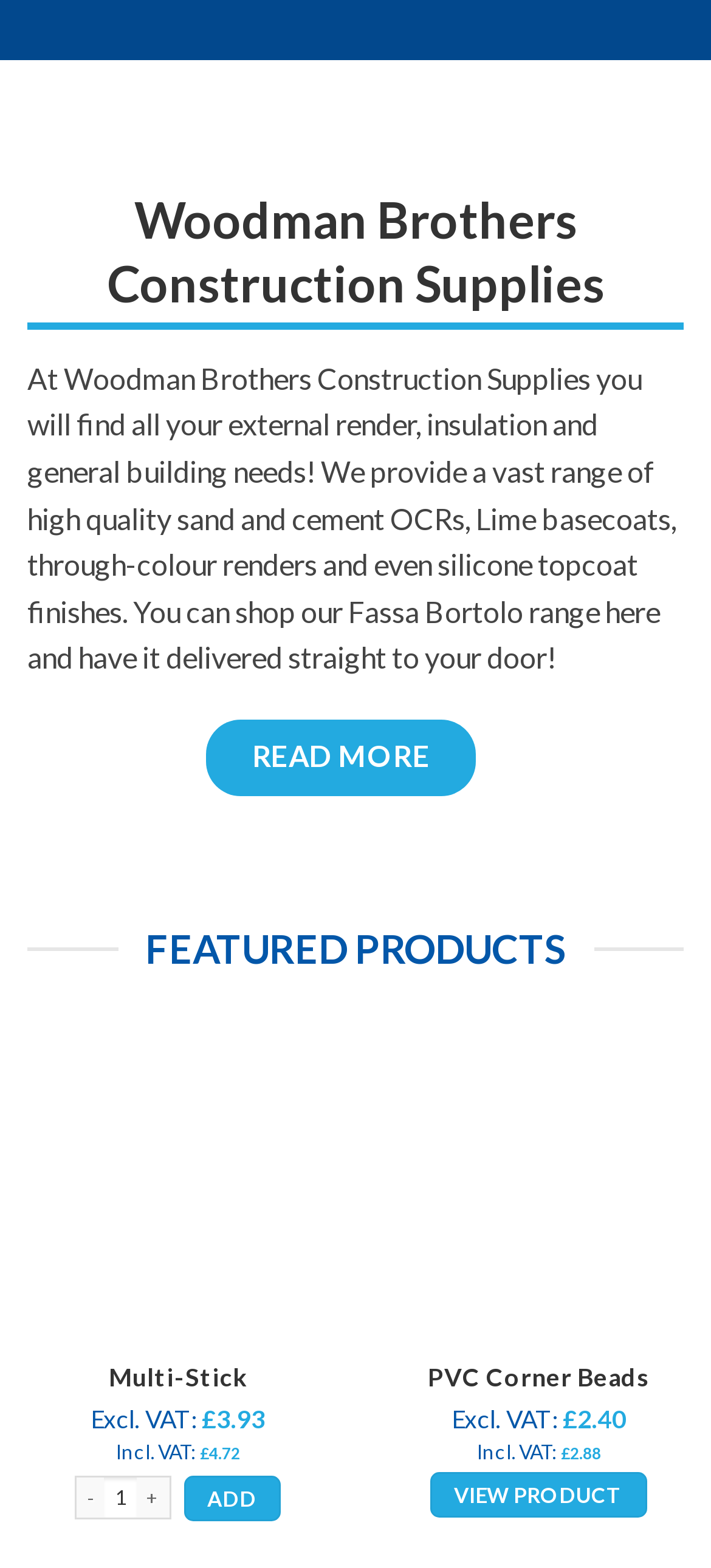Use the information in the screenshot to answer the question comprehensively: What is the name of the company?

The name of the company is mentioned in the heading at the top of the webpage, which reads 'Woodman Brothers Construction Supplies'.